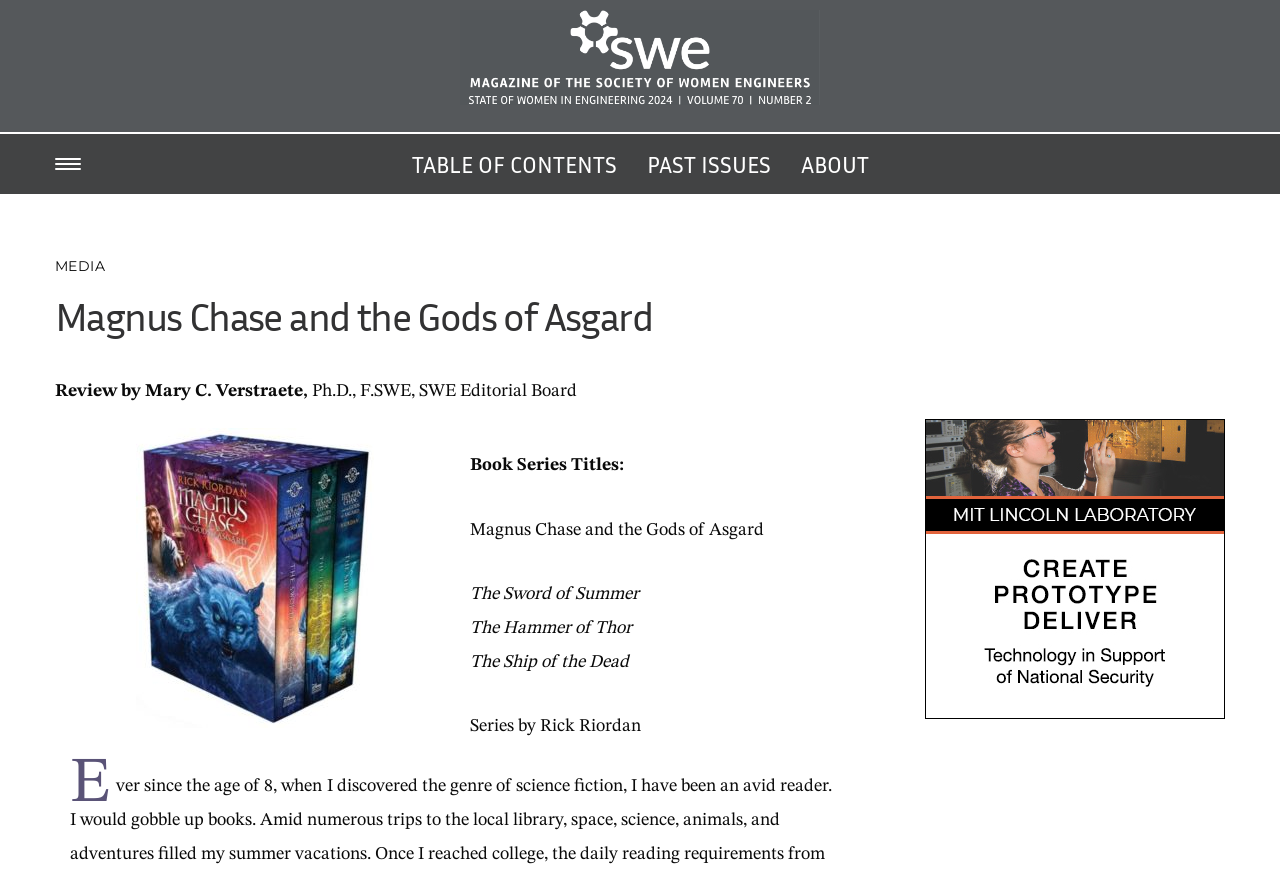Please identify and generate the text content of the webpage's main heading.

Magnus Chase and the Gods of Asgard